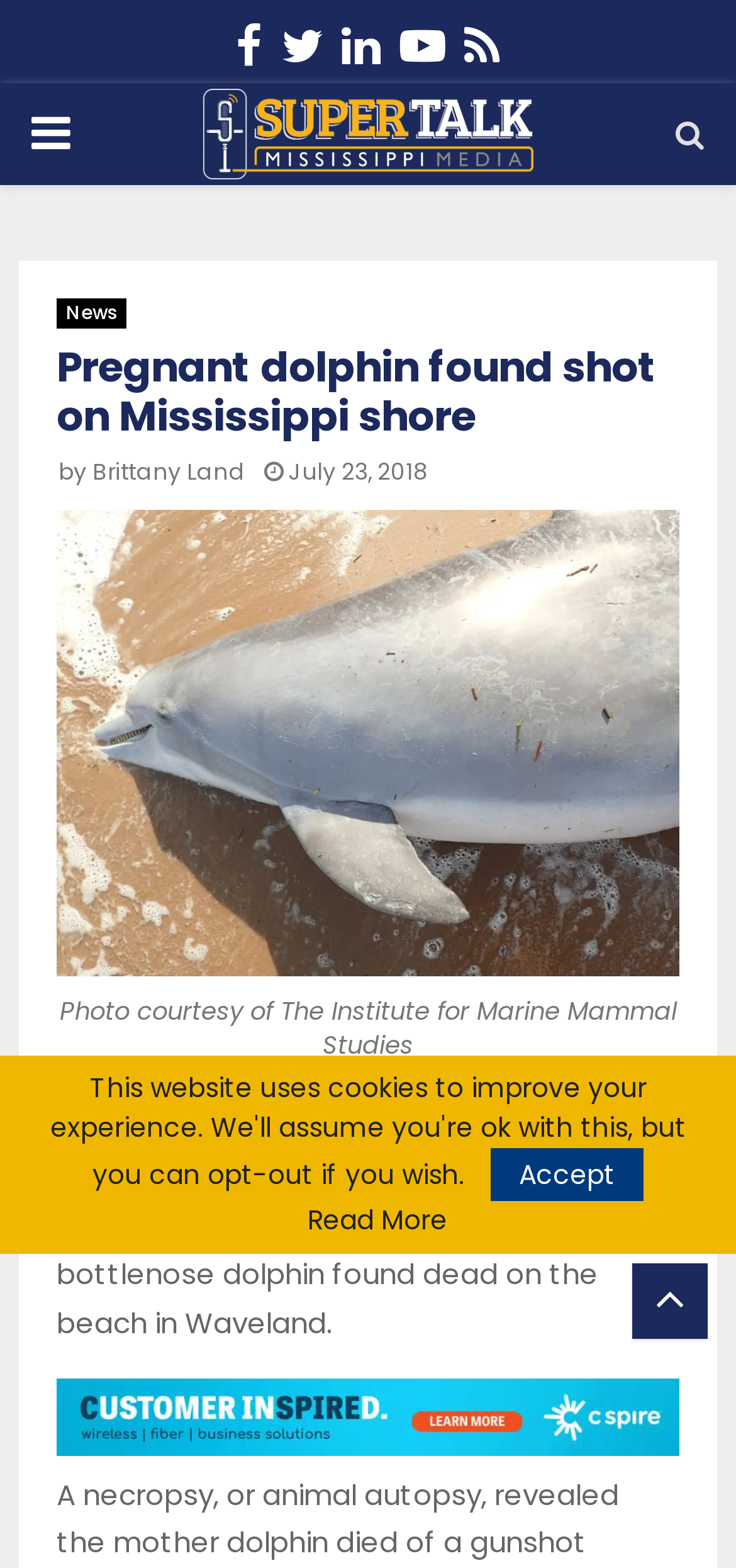Could you find the bounding box coordinates of the clickable area to complete this instruction: "Read the news"?

[0.077, 0.19, 0.172, 0.21]